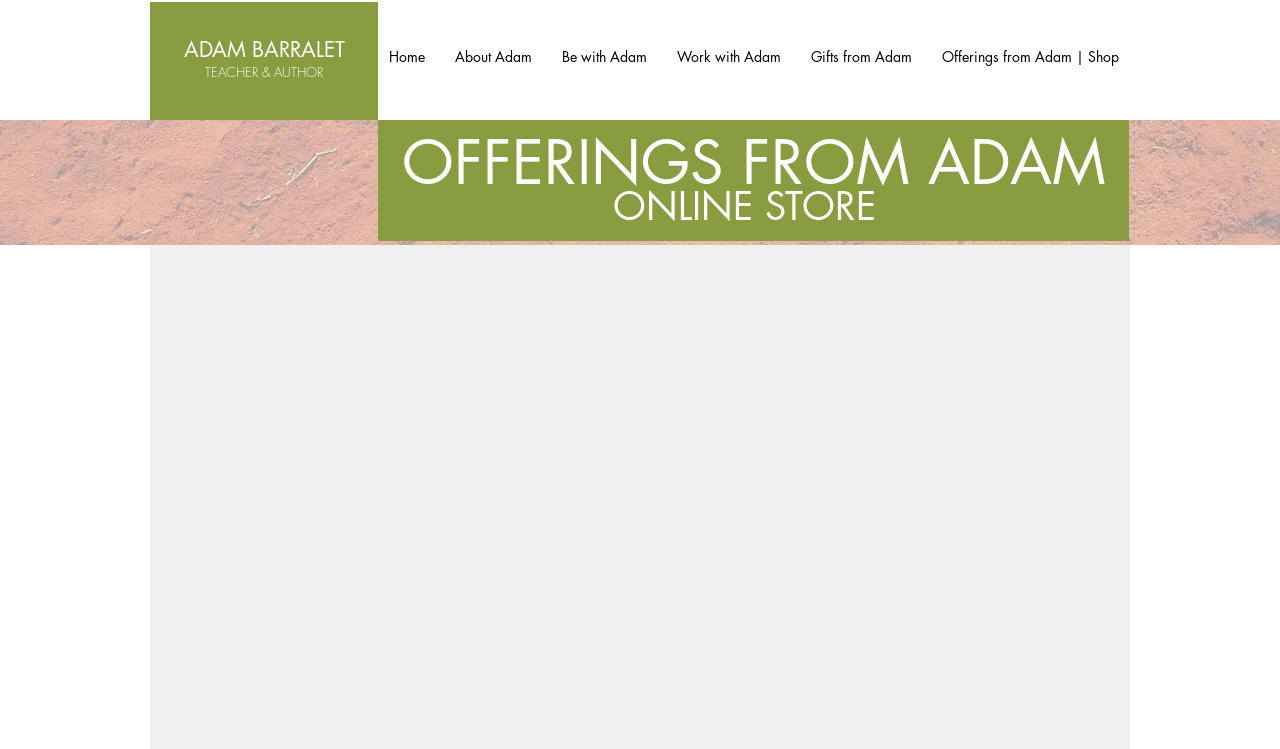What is the name of the online store?
Using the image as a reference, answer the question with a short word or phrase.

Shop